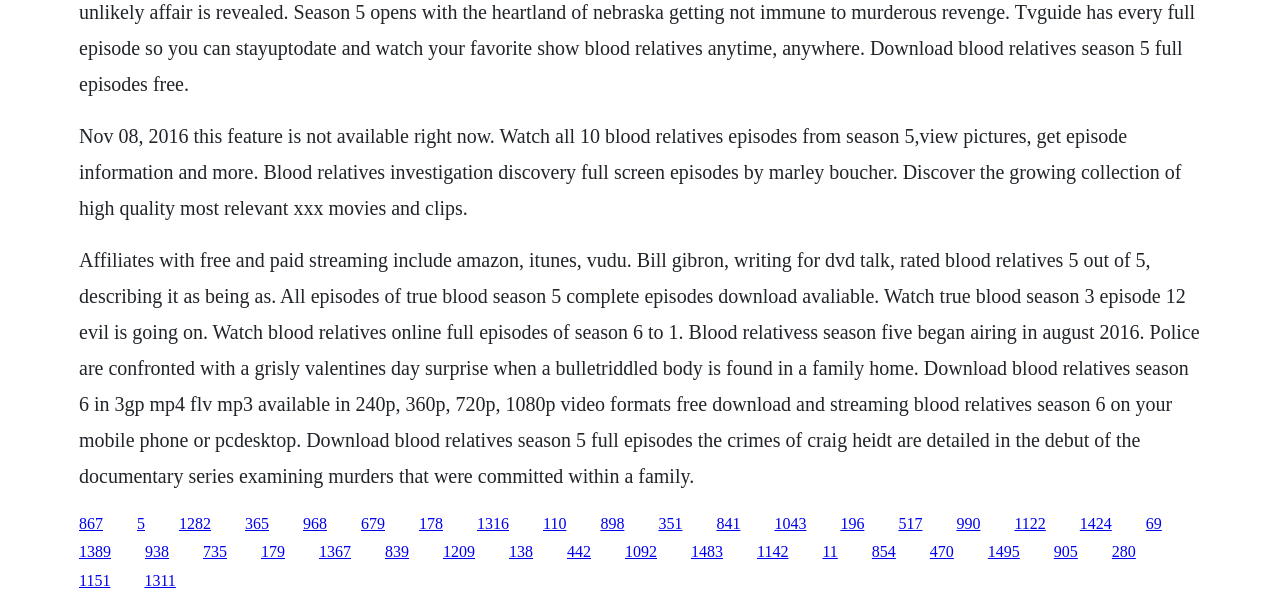What is the rating given by Bill Gibron?
Using the image as a reference, answer with just one word or a short phrase.

5 out of 5